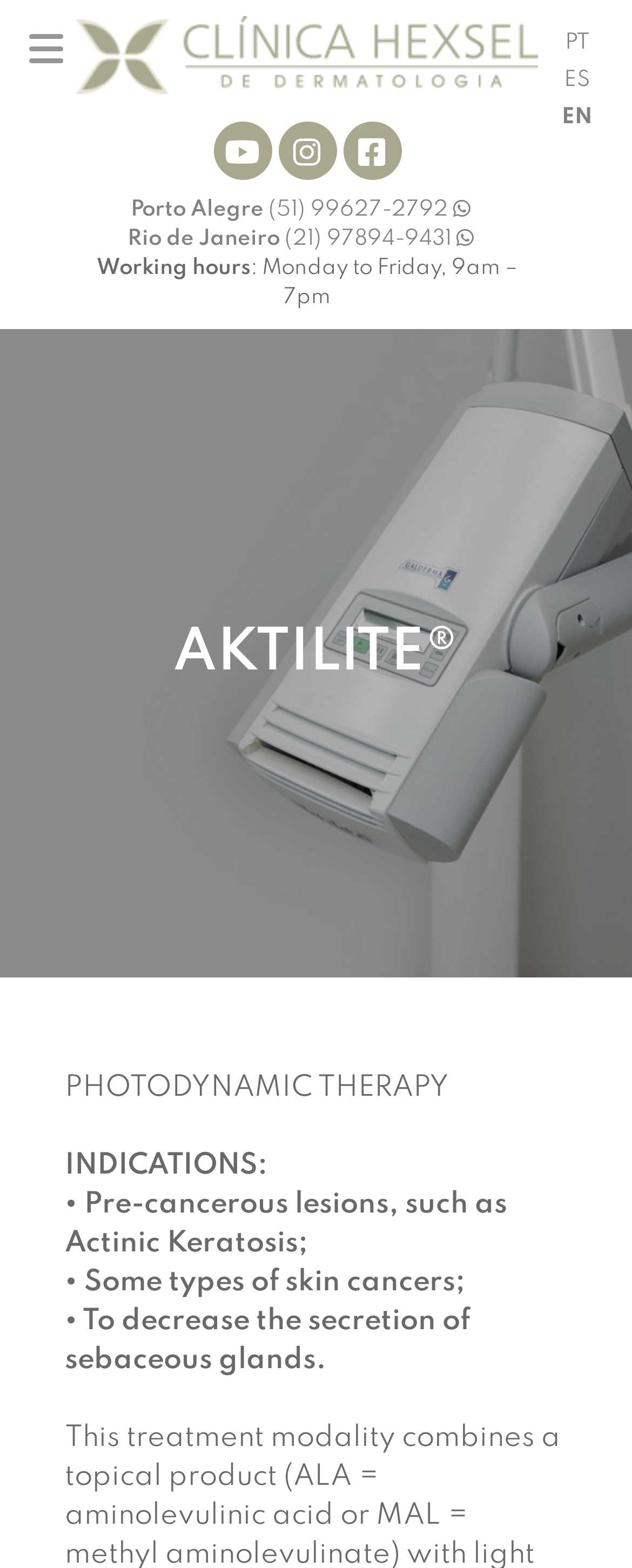Provide the bounding box coordinates for the UI element described in this sentence: "parent_node: Clínica Hexsel". The coordinates should be four float values between 0 and 1, i.e., [left, top, right, bottom].

[0.121, 0.01, 0.851, 0.068]